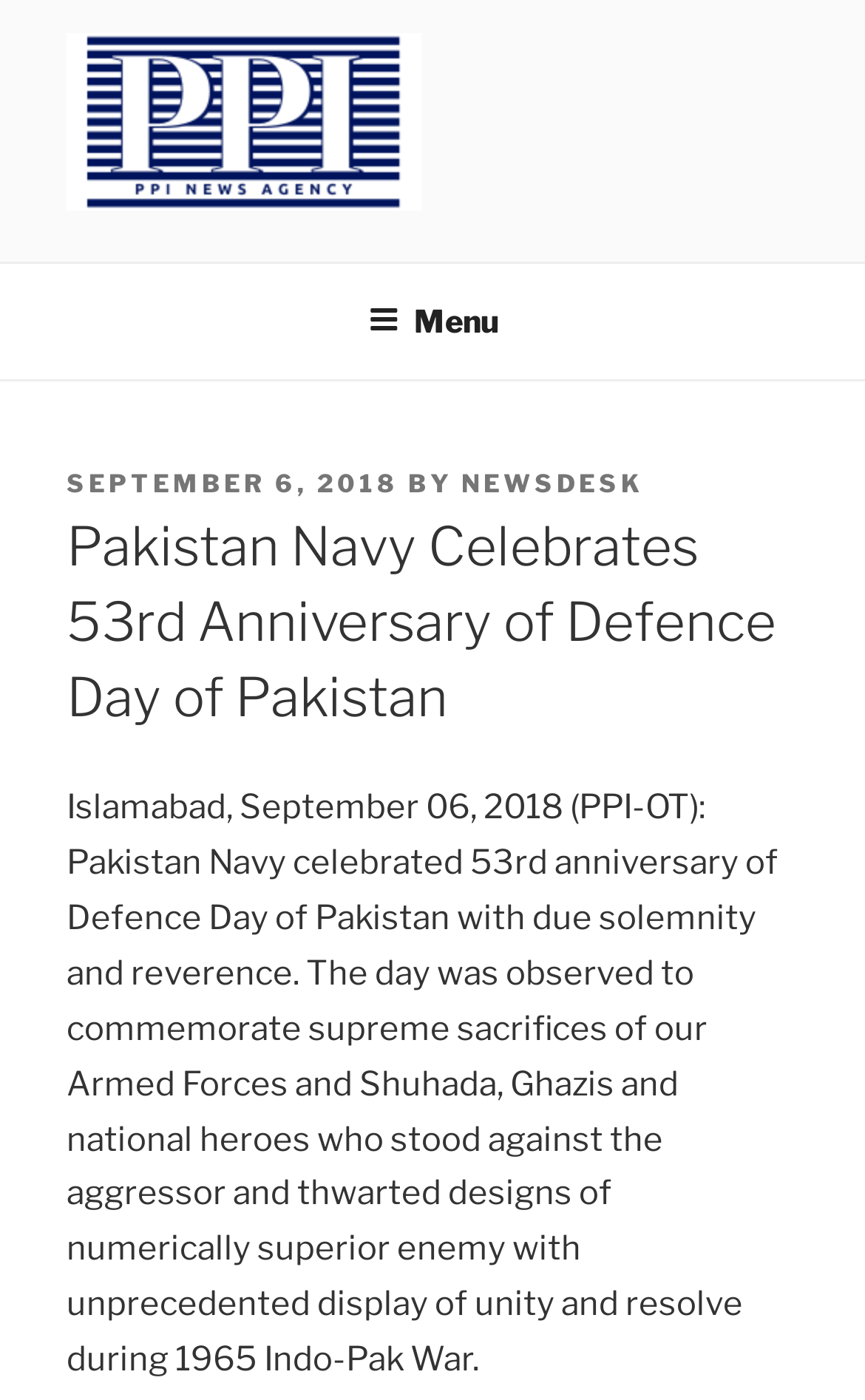What is the date of the Defence Day of Pakistan?
Refer to the image and provide a one-word or short phrase answer.

September 6, 2018